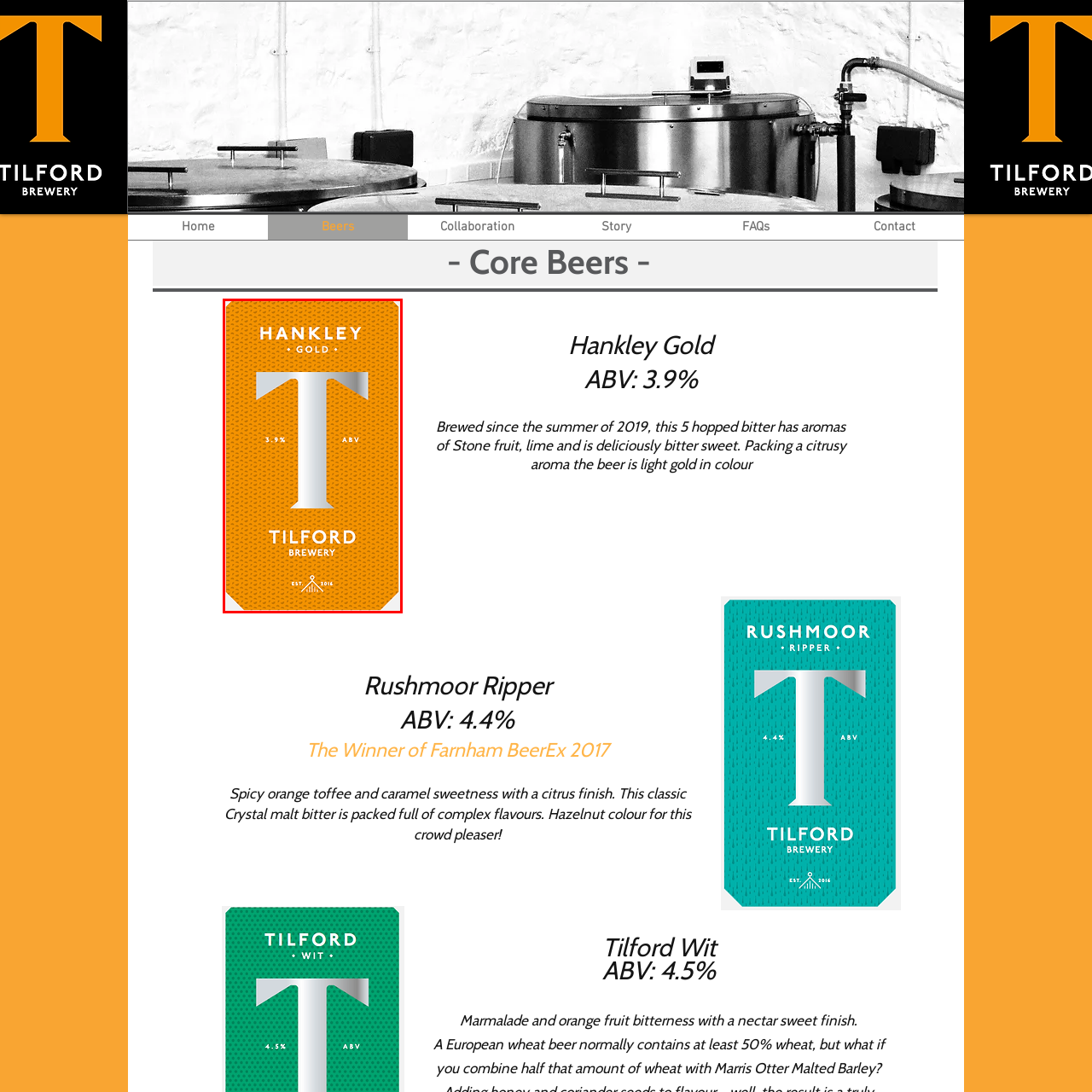What is the ABV of Hankley Gold?
Pay attention to the image part enclosed by the red bounding box and answer the question using a single word or a short phrase.

3.9%